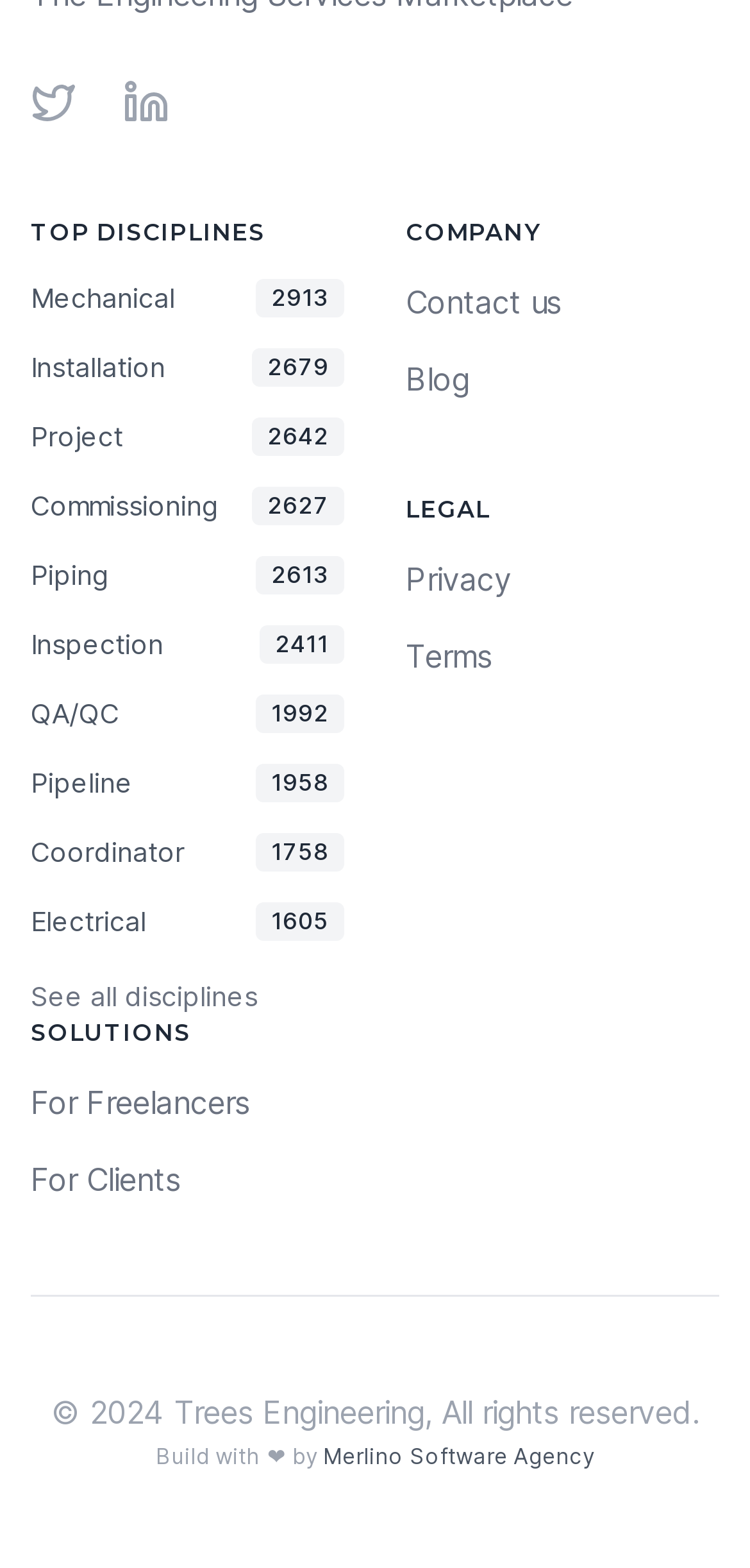Find the bounding box coordinates for the element that must be clicked to complete the instruction: "Contact us". The coordinates should be four float numbers between 0 and 1, indicated as [left, top, right, bottom].

[0.541, 0.181, 0.749, 0.205]